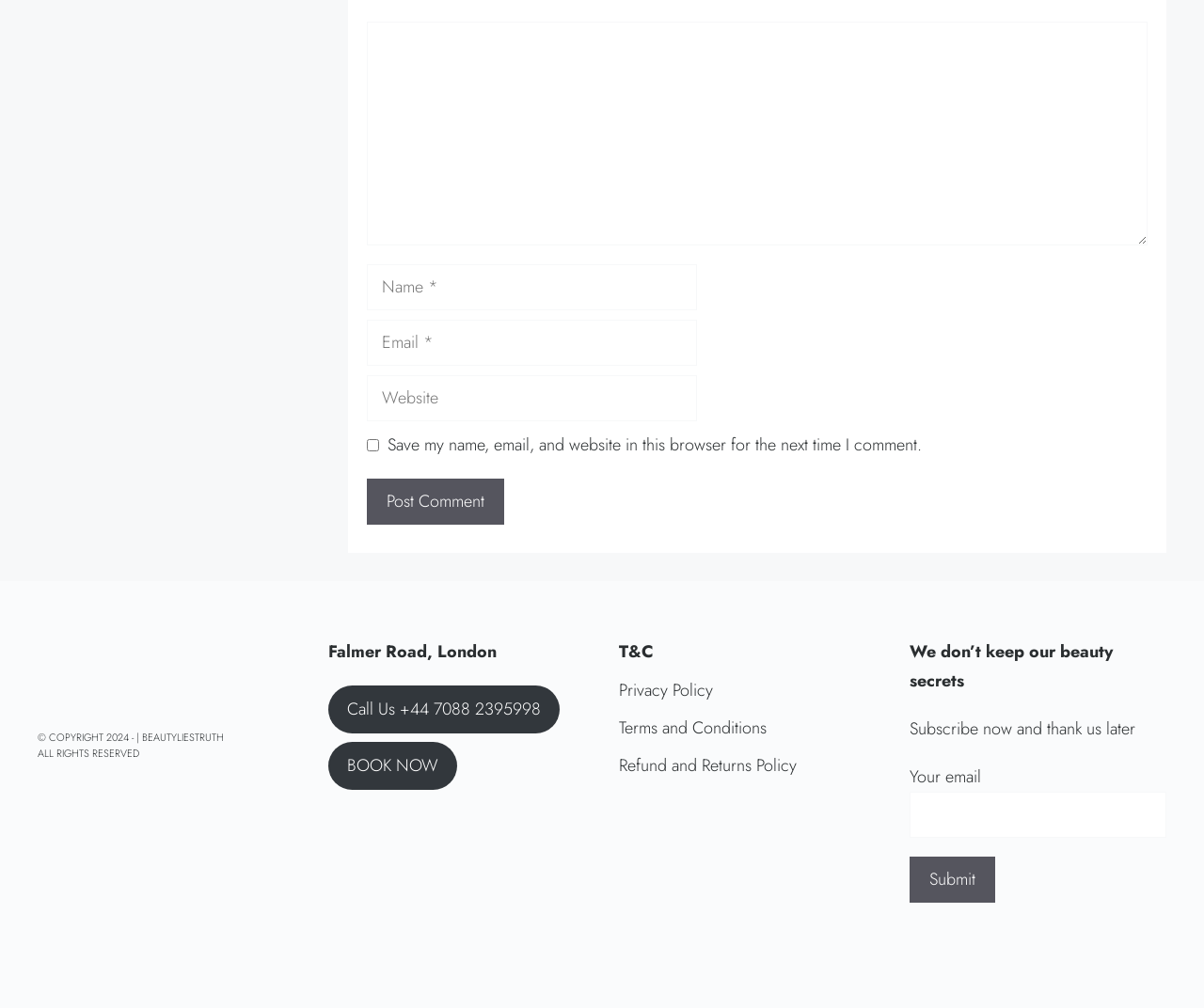What is the phone number to call?
Refer to the image and give a detailed answer to the query.

The phone number to call is displayed as a button on the webpage, specifically '+44 7088 2395998', which is likely a contact number for the business or organization.